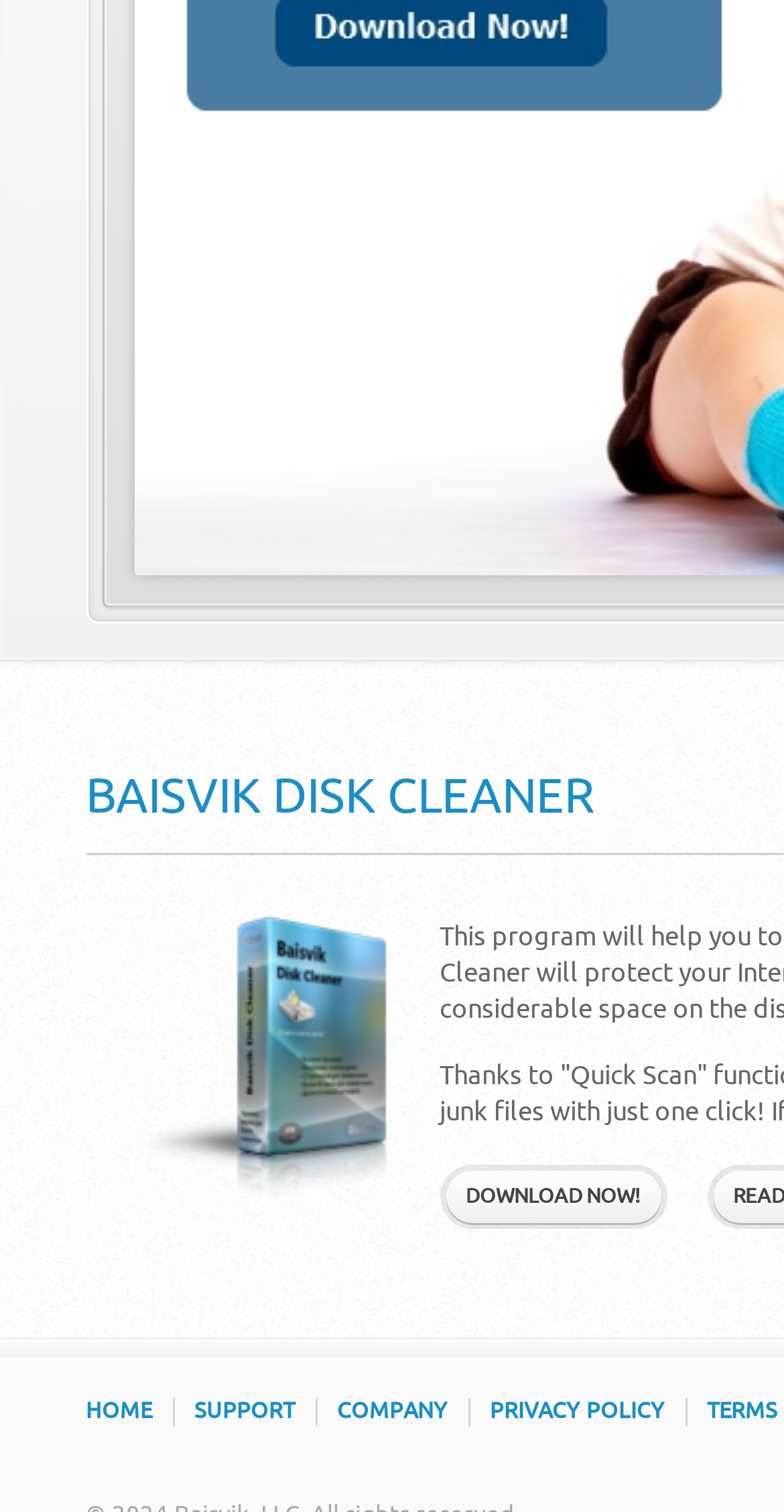Using the webpage screenshot, find the UI element described by Privacy Policy. Provide the bounding box coordinates in the format (top-left x, top-left y, bottom-right x, bottom-right y), ensuring all values are floating point numbers between 0 and 1.

[0.624, 0.922, 0.847, 0.946]